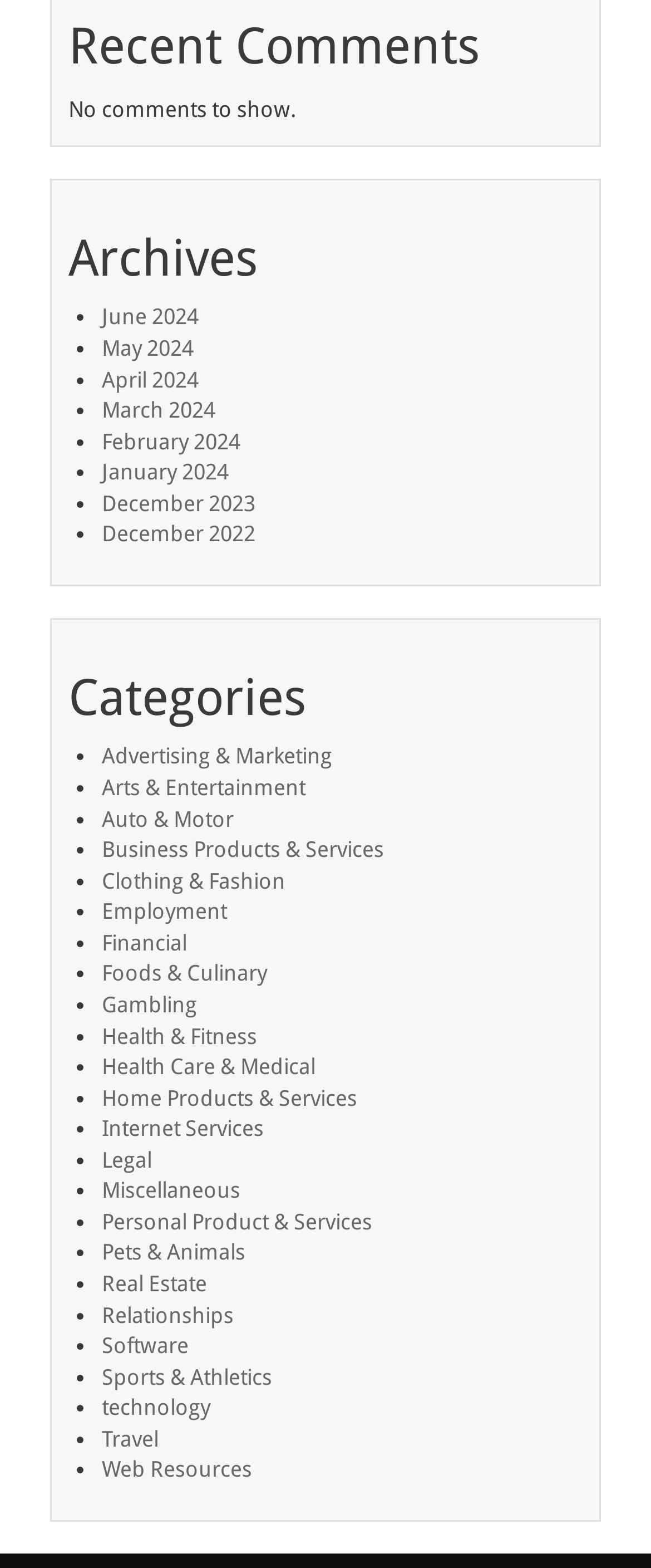Determine the coordinates of the bounding box for the clickable area needed to execute this instruction: "Go to June 2024 archives".

[0.156, 0.194, 0.305, 0.21]